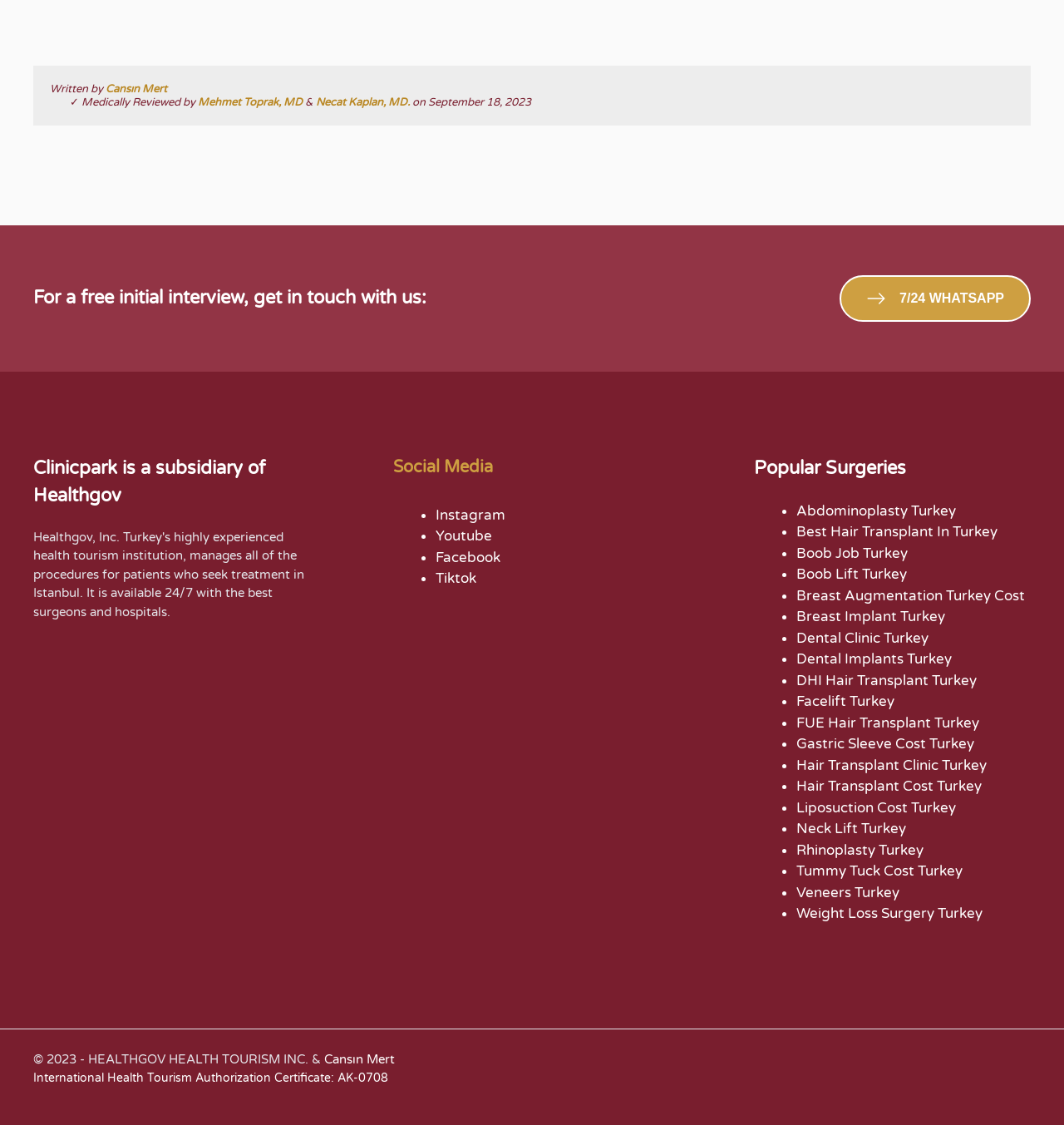Respond with a single word or phrase for the following question: 
What is the purpose of the '7/24 WHATSAPP' link?

For a free initial interview